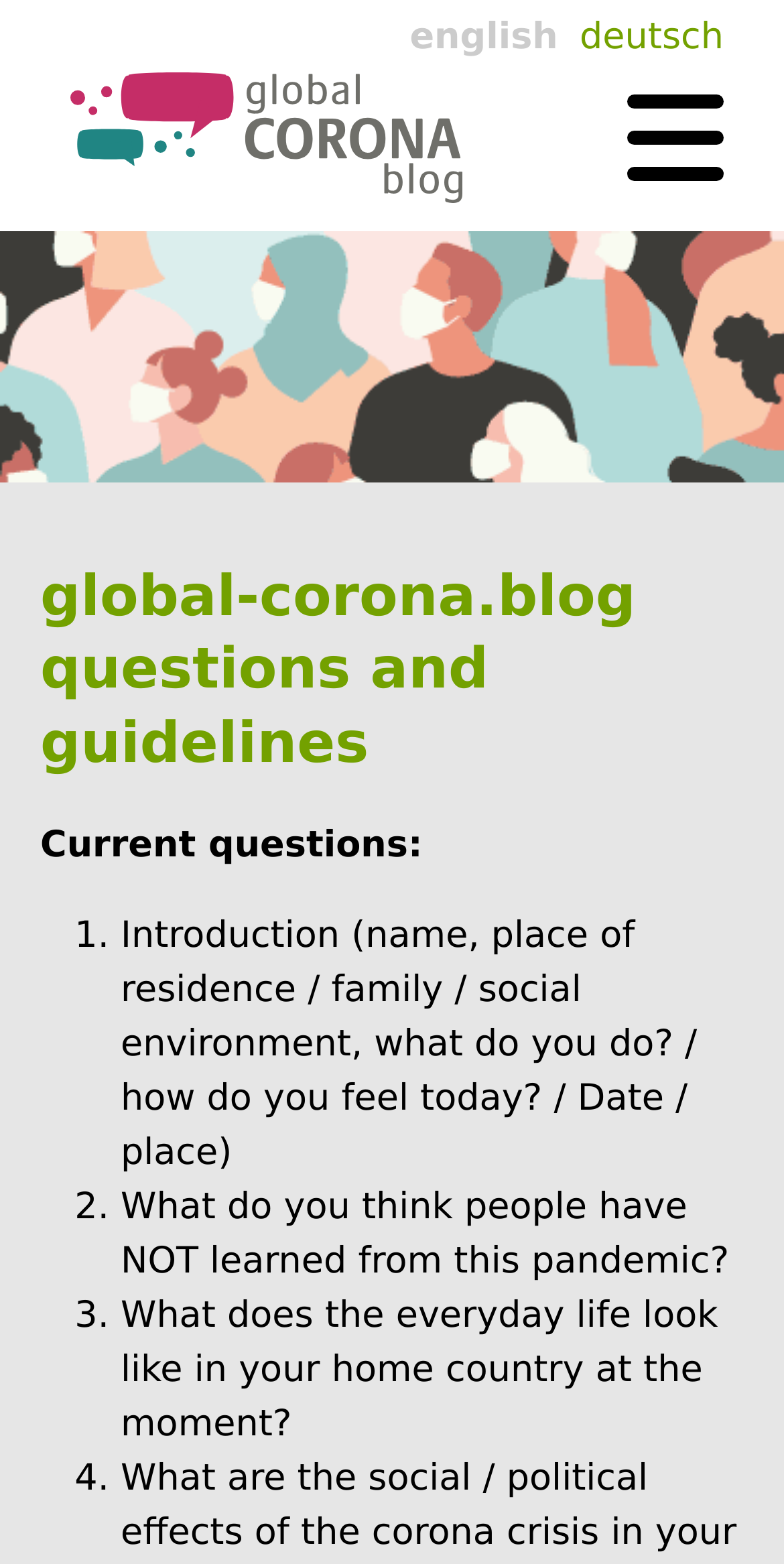What is the topic of the third question?
Look at the image and answer the question with a single word or phrase.

What does the everyday life look like in your home country at the moment?